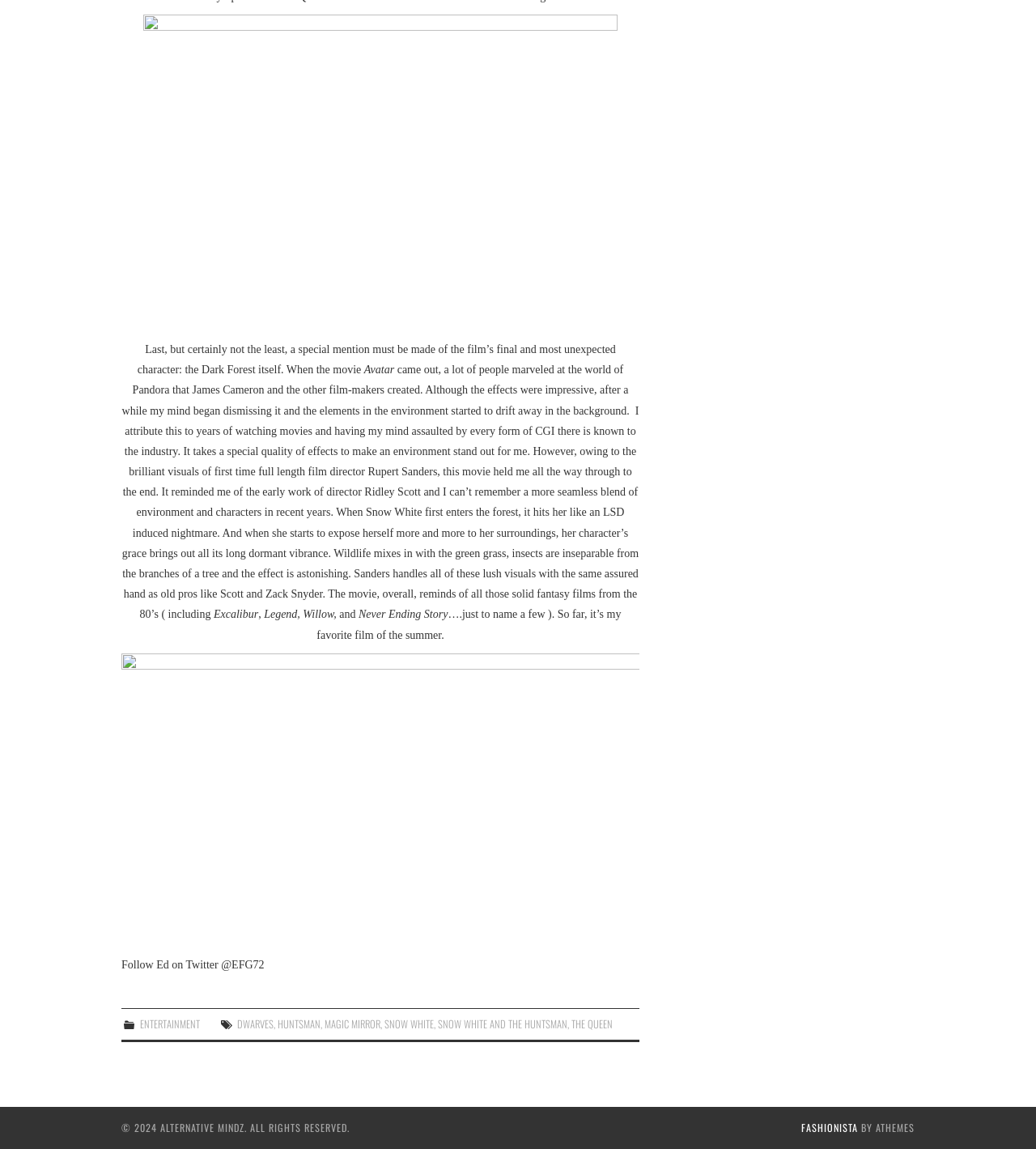Please specify the bounding box coordinates in the format (top-left x, top-left y, bottom-right x, bottom-right y), with all values as floating point numbers between 0 and 1. Identify the bounding box of the UI element described by: Snow White and the Huntsman

[0.423, 0.884, 0.548, 0.898]